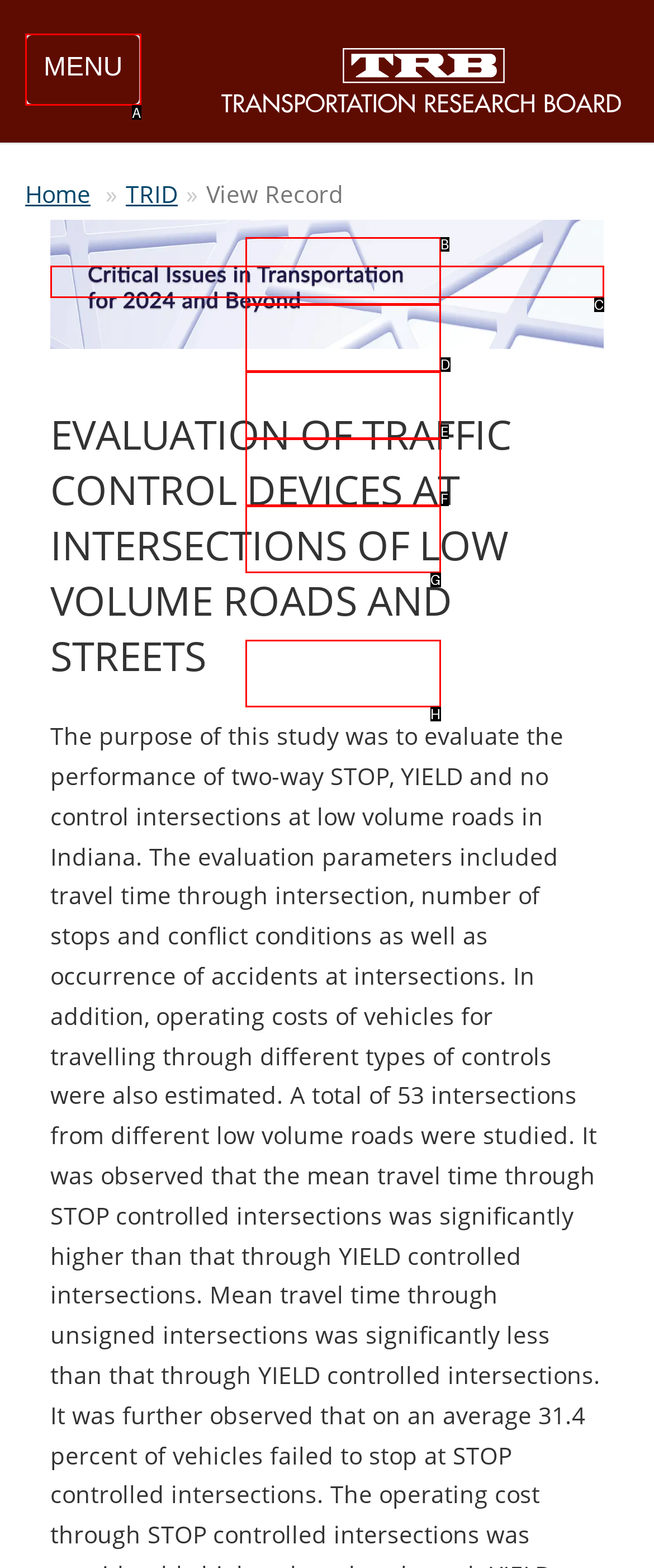Select the option that fits this description: title="China Fiber Optic Cleaner Manufacturer"
Answer with the corresponding letter directly.

None